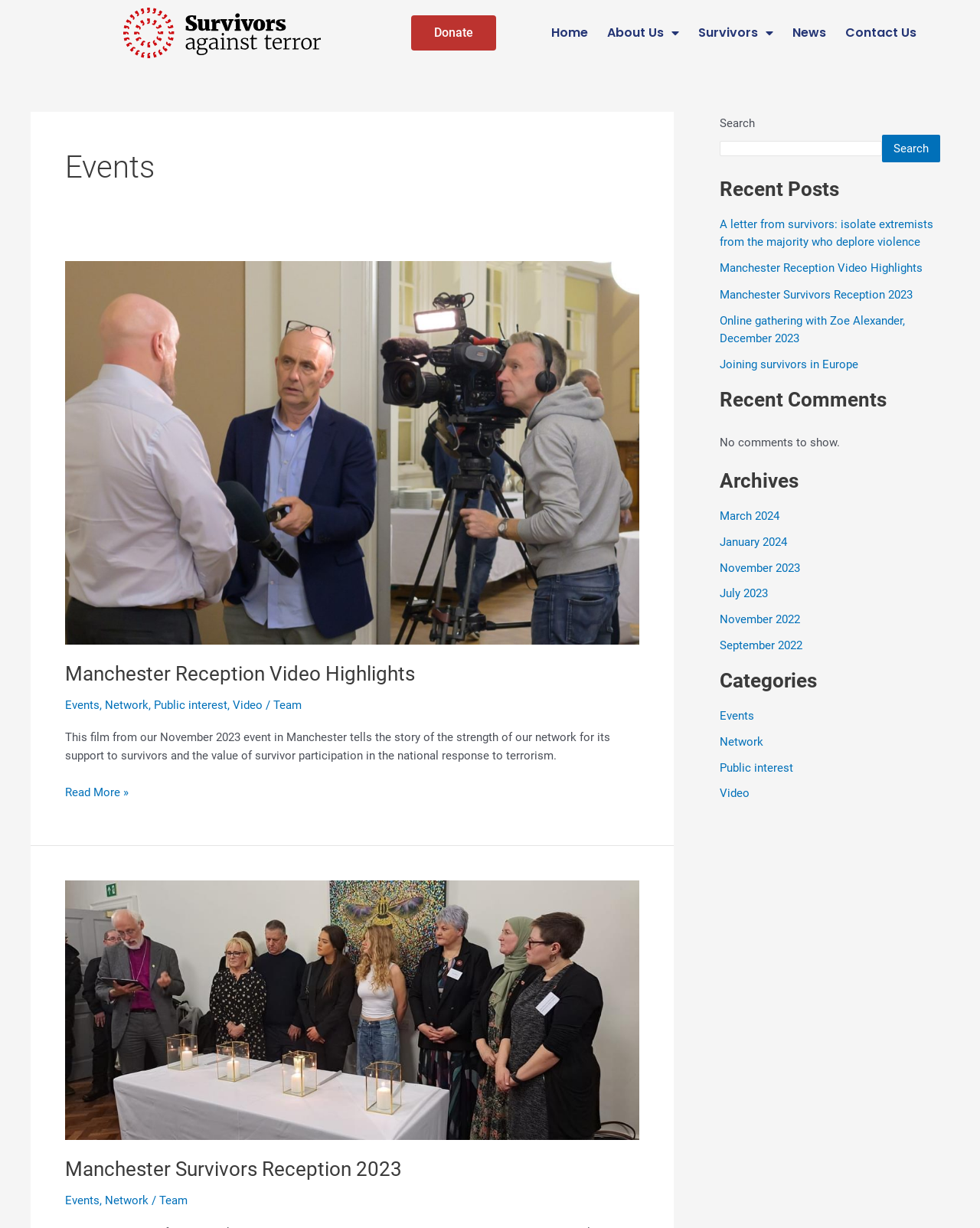Determine the bounding box coordinates of the area to click in order to meet this instruction: "View events in November 2023".

[0.734, 0.457, 0.816, 0.468]